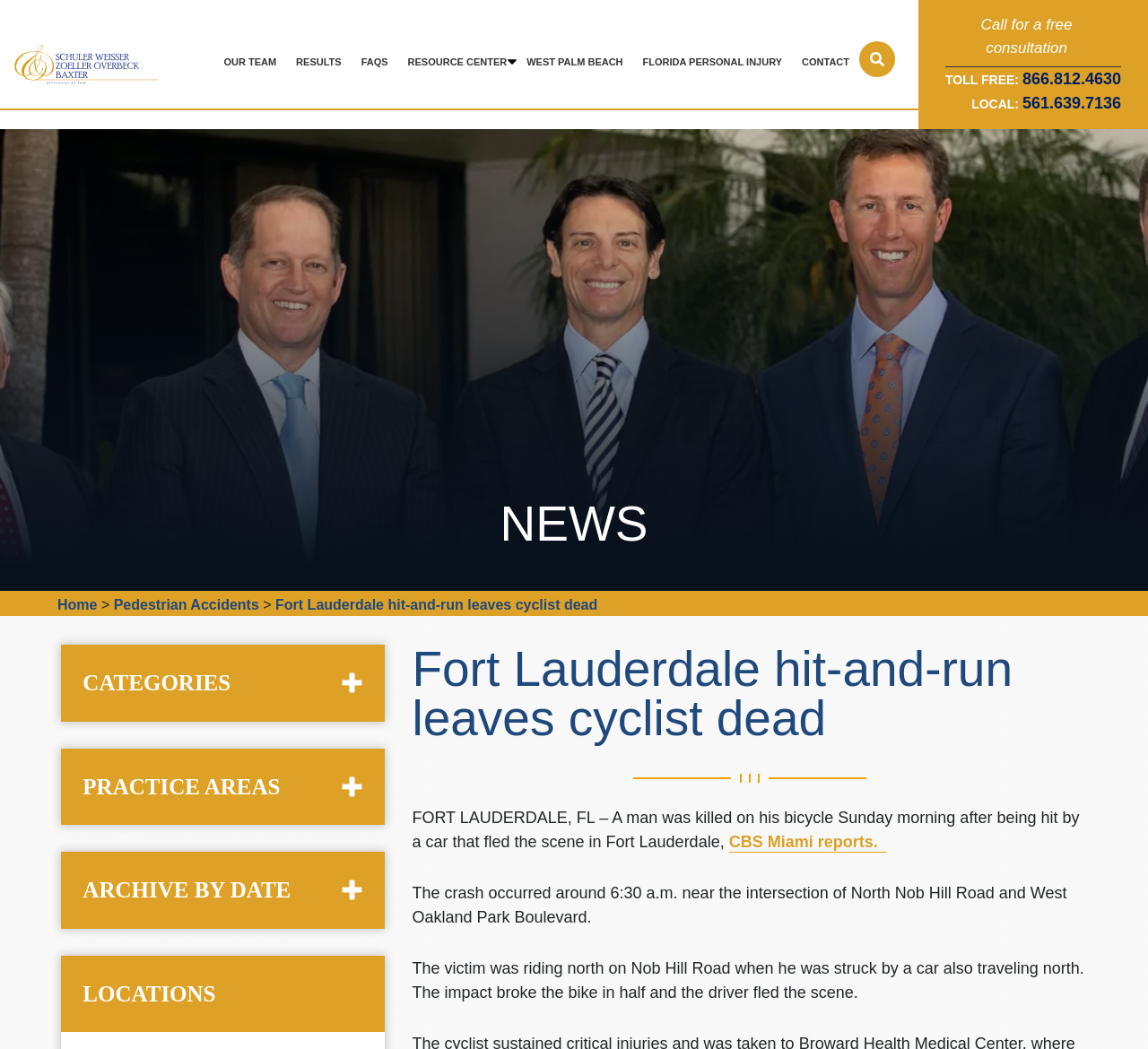Please determine the bounding box coordinates for the element with the description: "Our Team".

[0.186, 0.054, 0.249, 0.064]